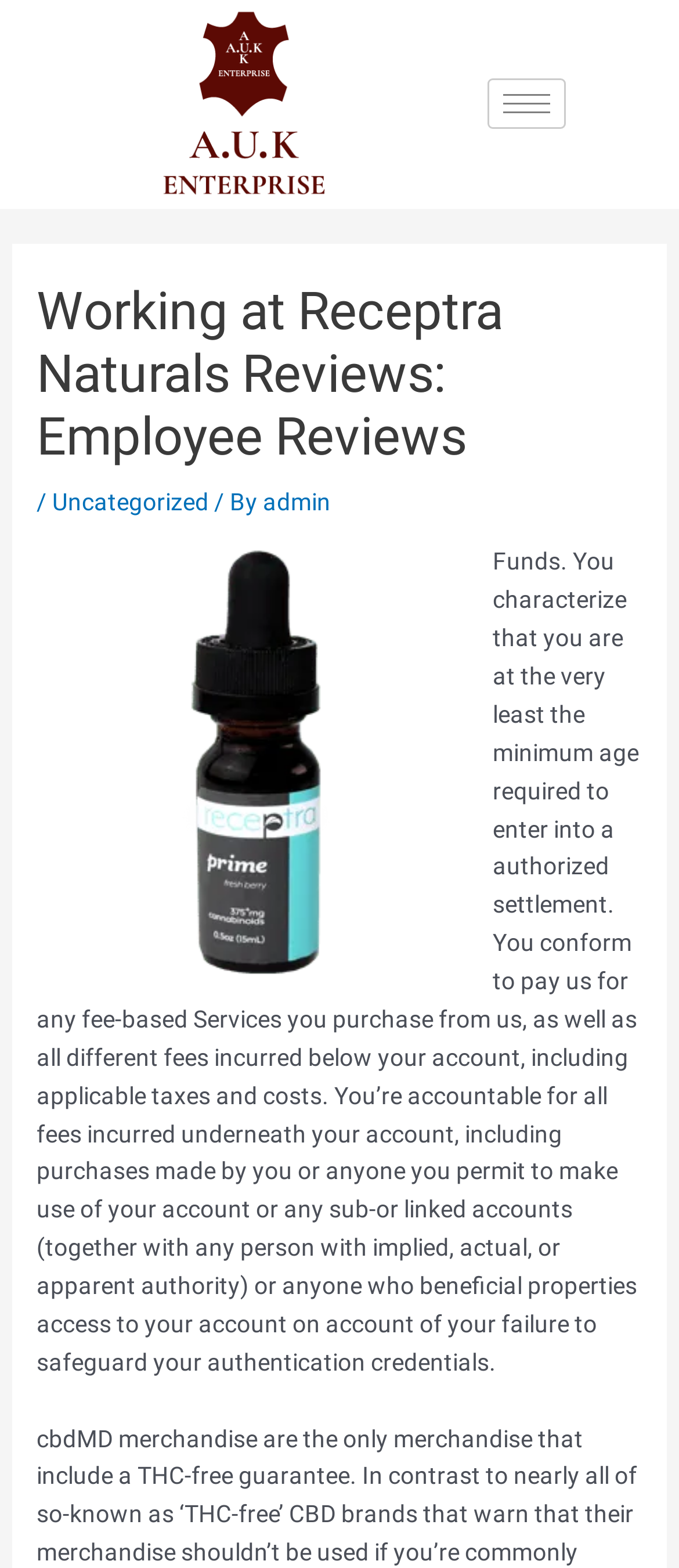What is the topic of the image?
Please provide a single word or phrase based on the screenshot.

Receptra CBD review